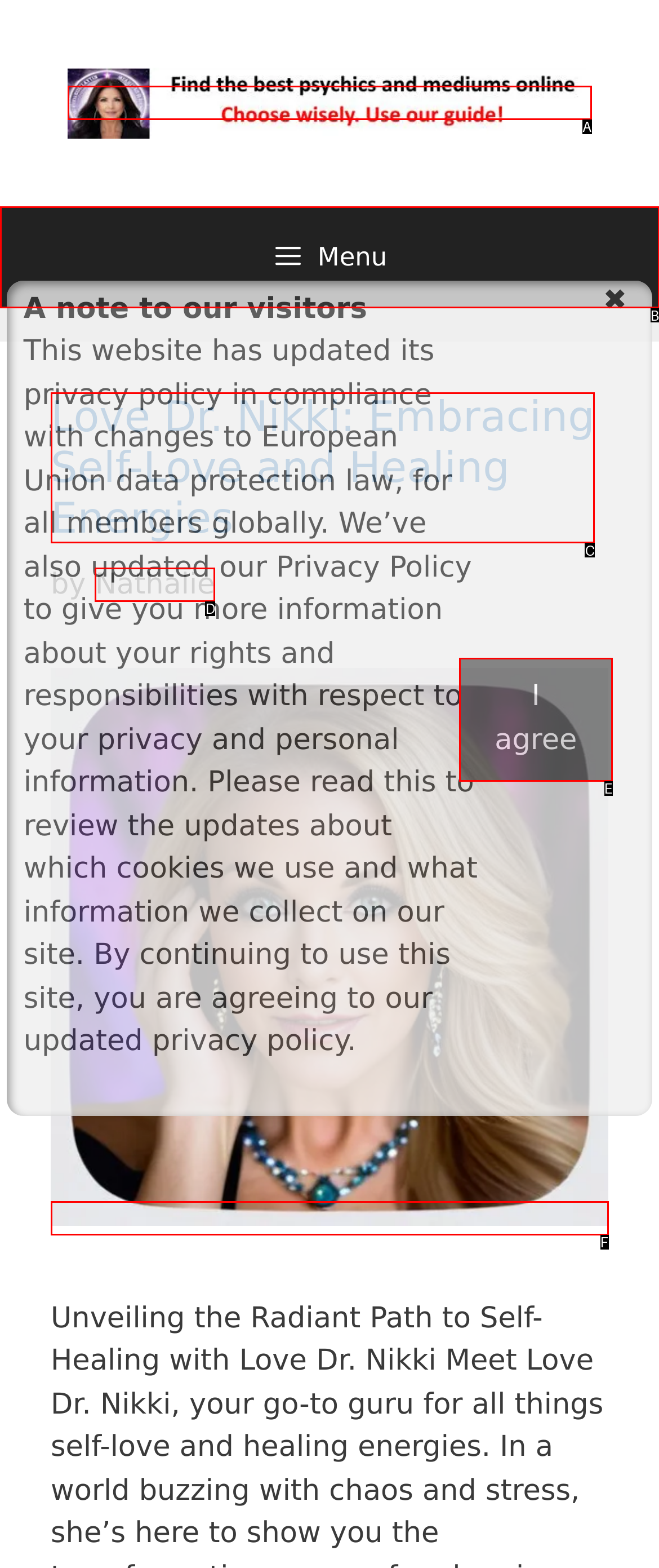Based on the description: Menu, select the HTML element that fits best. Provide the letter of the matching option.

B